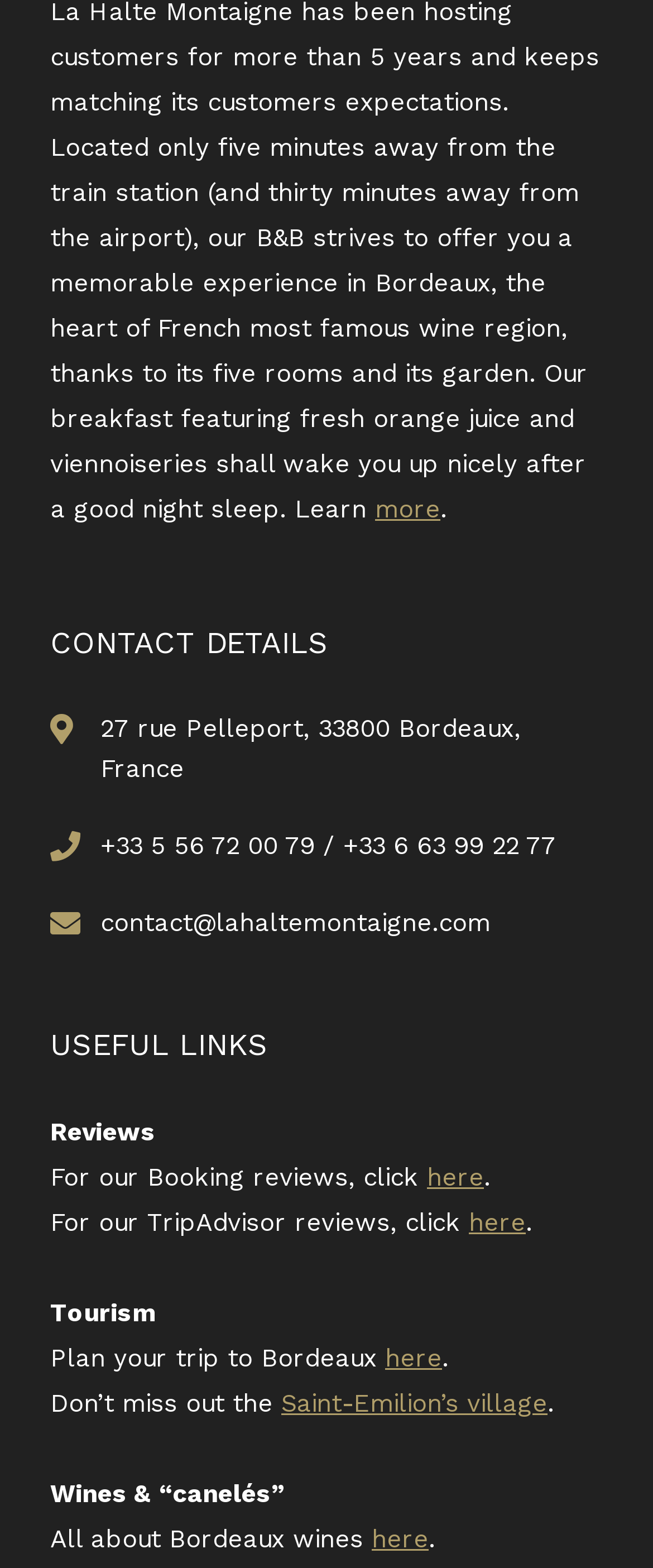Based on the element description: "more", identify the bounding box coordinates for this UI element. The coordinates must be four float numbers between 0 and 1, listed as [left, top, right, bottom].

[0.574, 0.315, 0.674, 0.335]